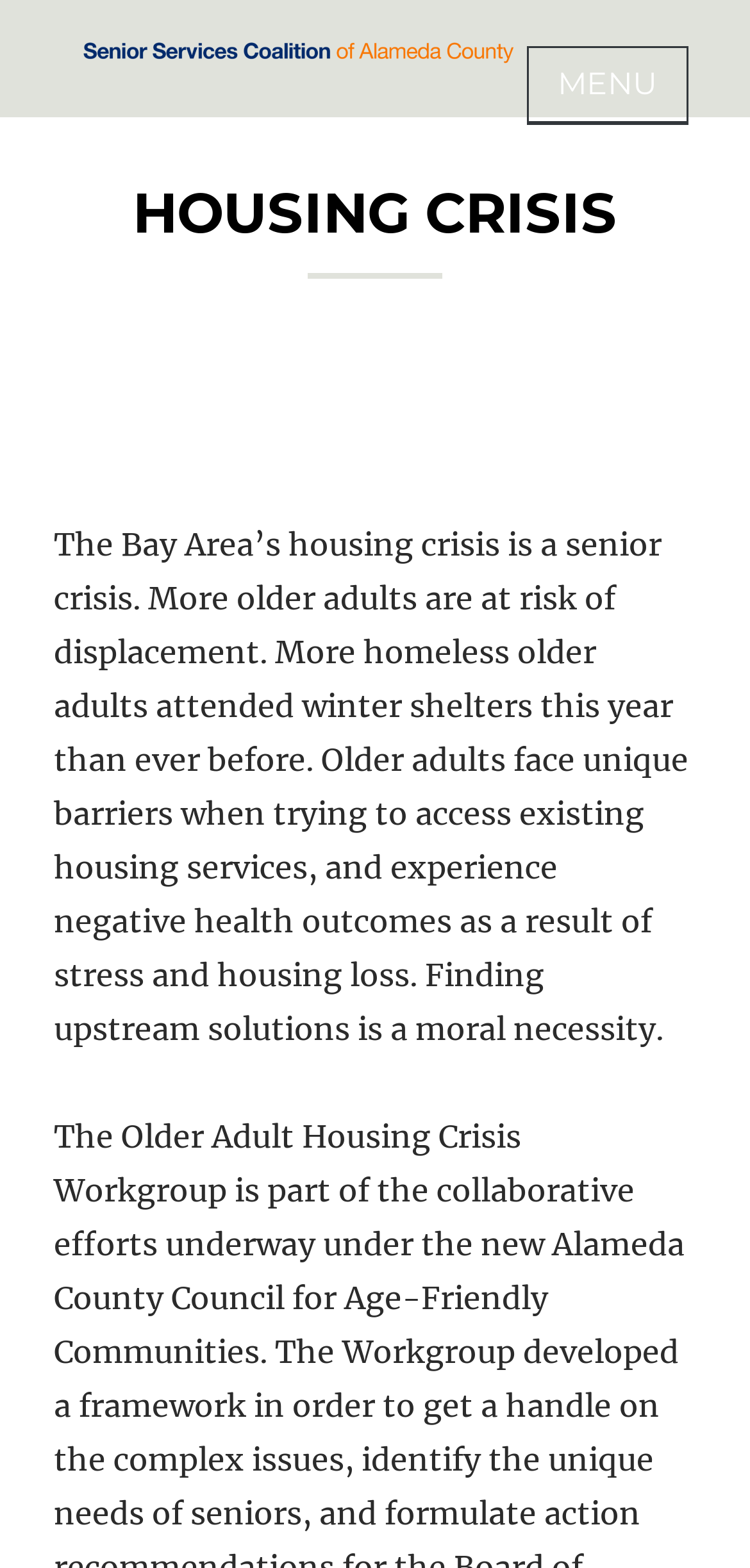Predict the bounding box of the UI element based on the description: "Menu". The coordinates should be four float numbers between 0 and 1, formatted as [left, top, right, bottom].

[0.703, 0.029, 0.918, 0.077]